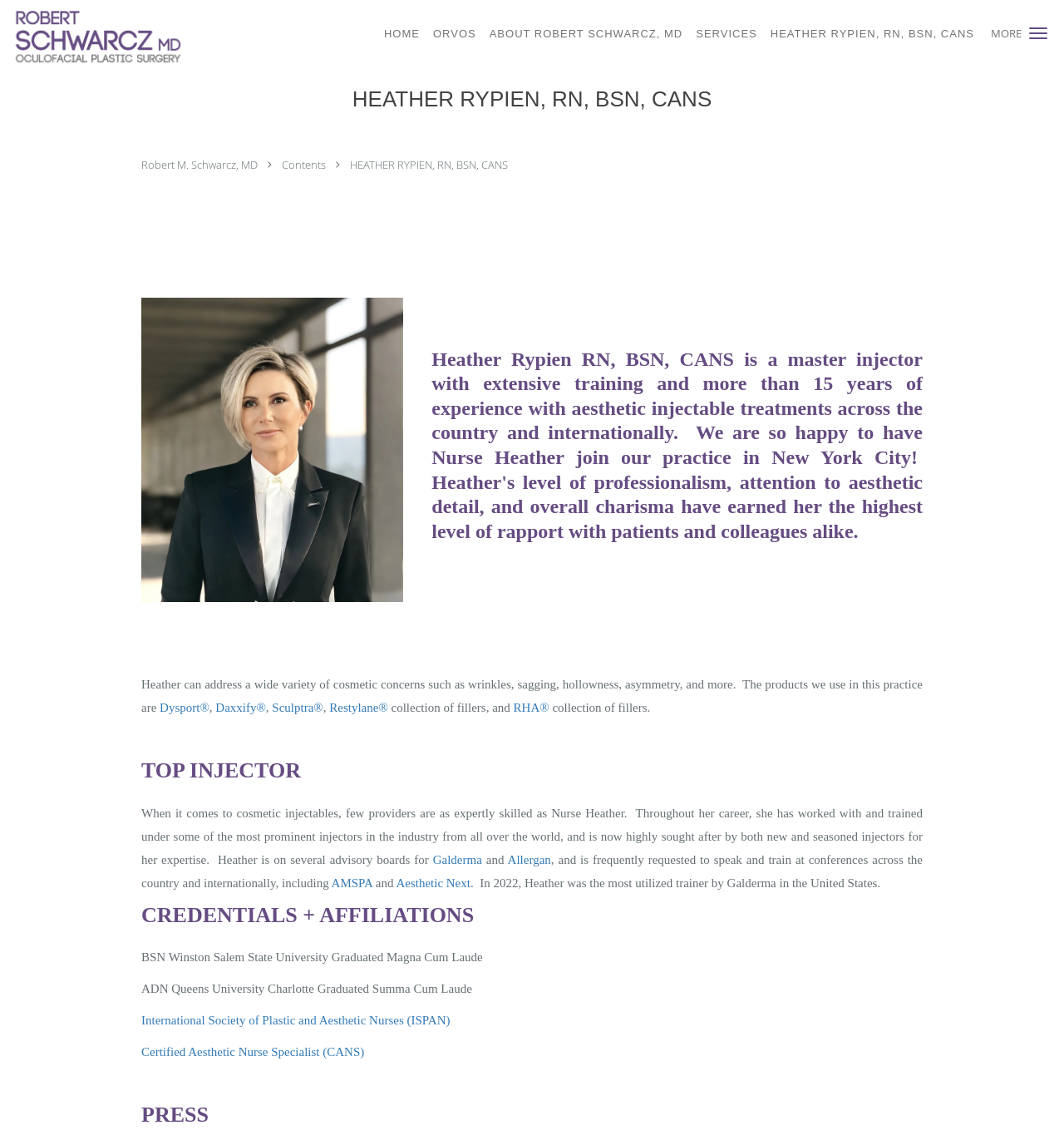Determine the primary headline of the webpage.

HEATHER RYPIEN, RN, BSN, CANS